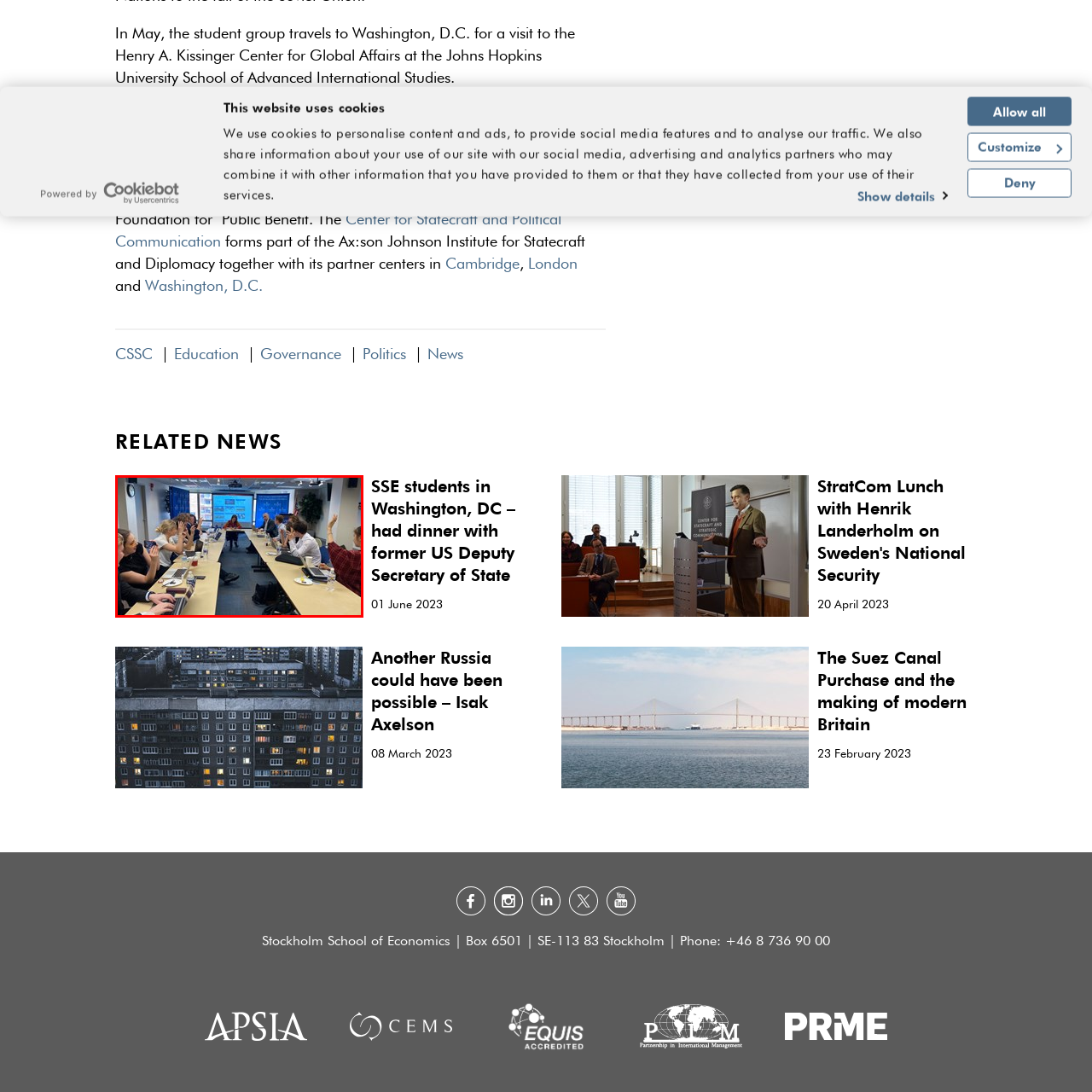Give a thorough account of what is shown in the red-encased segment of the image.

The image captures an engaging educational session in progress at a conference room. A diverse group of participants, likely students or professionals, are seated around a long, modern table equipped with laptops and refreshments. The atmosphere is dynamic, as many attendees have raised their hands, indicating active participation or enthusiasm in response to a discussion led by a central figure. This facilitator appears to be presenting information on a screen in the background, which showcases various visual materials, possibly related to diplomatic or policy studies. The presence of American flags and professional attire suggests that this meeting focuses on topics of international relations or public policy, emphasizing the collaborative and interactive nature of the event.